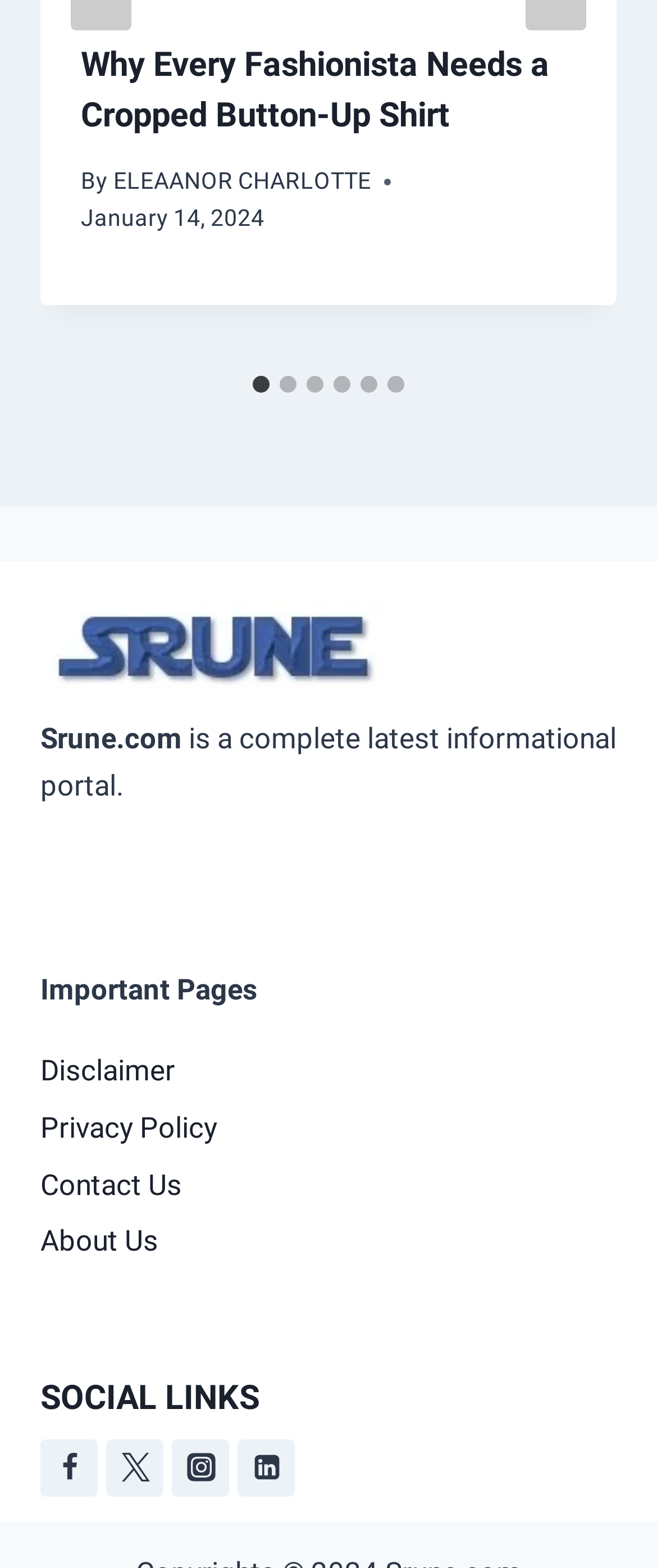Find the bounding box of the UI element described as: "X". The bounding box coordinates should be given as four float values between 0 and 1, i.e., [left, top, right, bottom].

[0.162, 0.918, 0.249, 0.954]